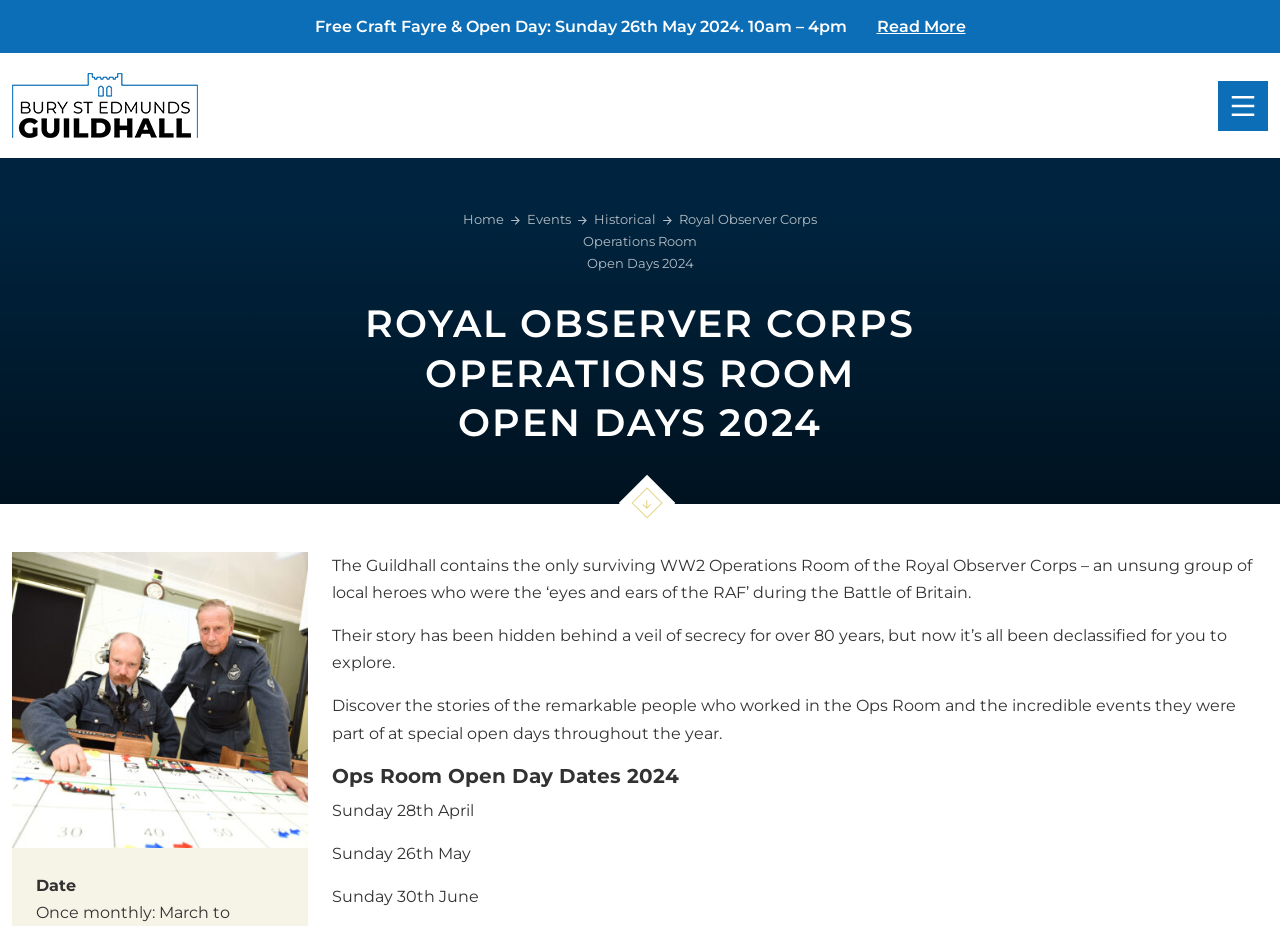Please reply with a single word or brief phrase to the question: 
What is the name of the group being honored?

Royal Observer Corps